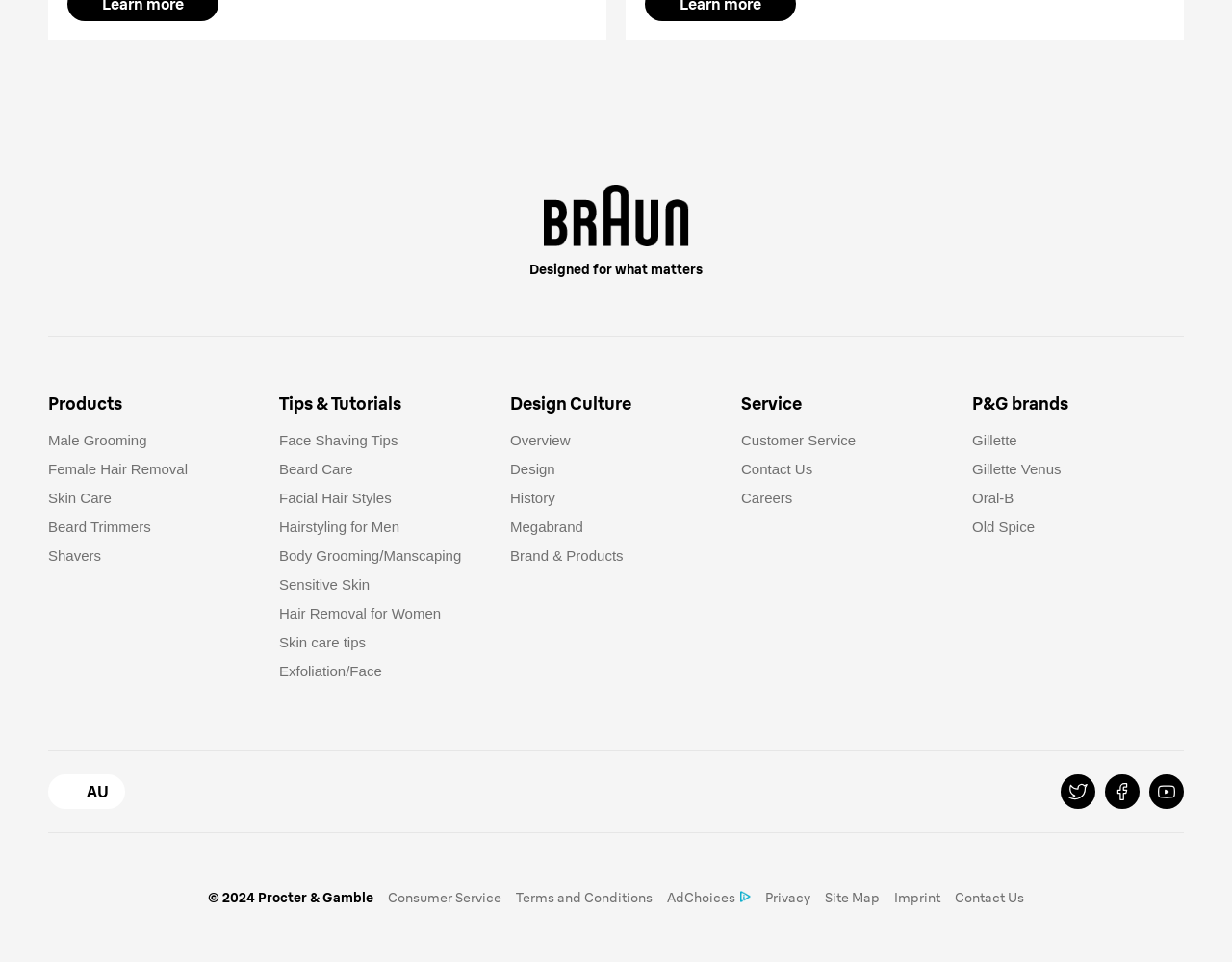Bounding box coordinates should be in the format (top-left x, top-left y, bottom-right x, bottom-right y) and all values should be floating point numbers between 0 and 1. Determine the bounding box coordinate for the UI element described as: Female Hair Removal

[0.039, 0.479, 0.152, 0.496]